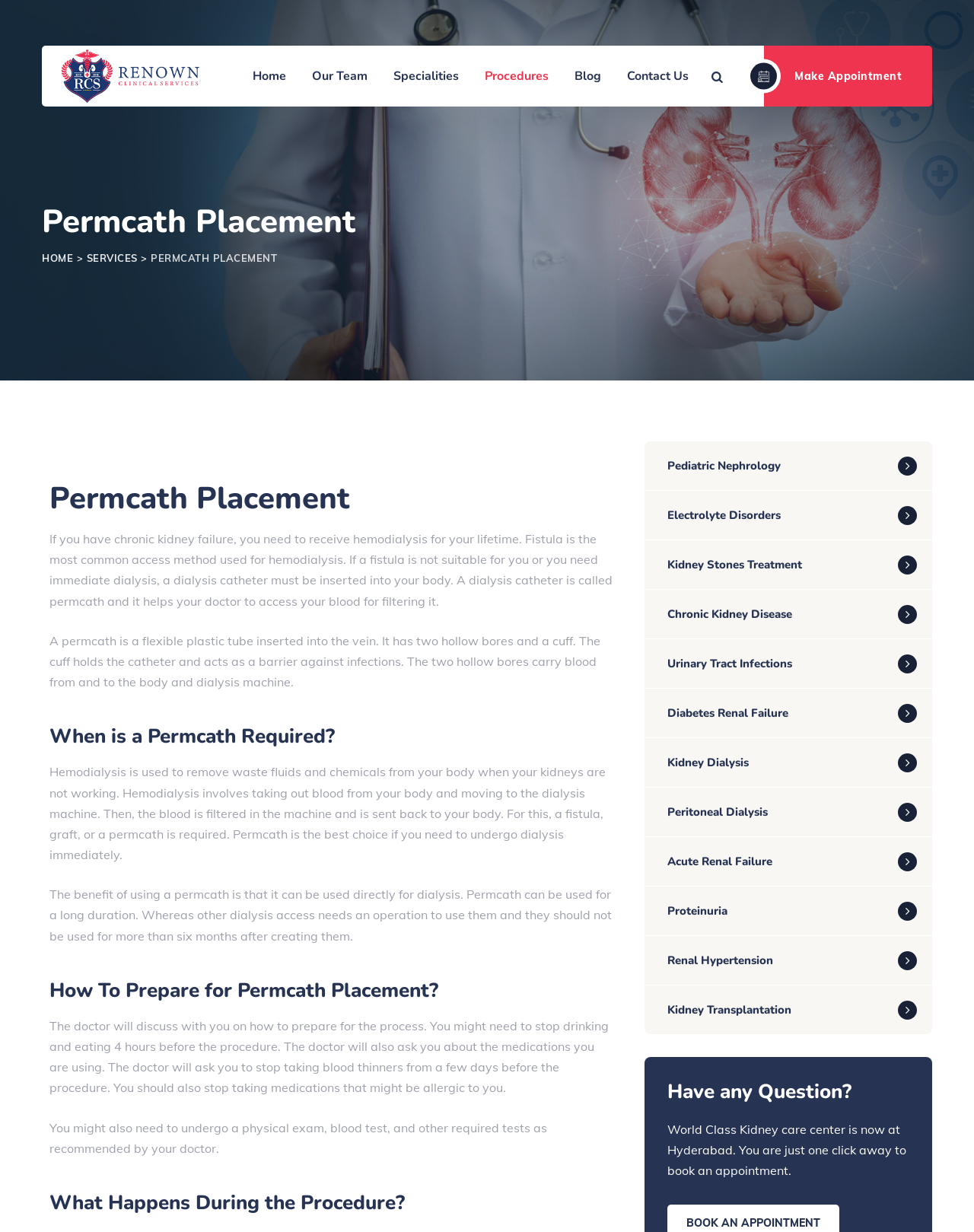Find the UI element described as: "Chronic Kidney Disease" and predict its bounding box coordinates. Ensure the coordinates are four float numbers between 0 and 1, [left, top, right, bottom].

[0.662, 0.479, 0.957, 0.518]